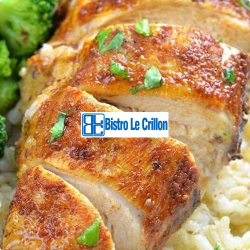Give a comprehensive caption for the image.

This mouthwatering image features a beautifully cooked chicken dish, showcasing succulent slices of chicken breast that are golden brown and perfectly seared. The chicken is garnished with fresh herbs, adding a pop of vibrant color. Accompanying the chicken is a generous serving of fluffy rice, elegantly plated alongside tender broccoli, which brings balance and nutrition to the dish. The setting is branded with the logo of Bistro Le Crillon, hinting at the establishment's commitment to providing delicious and healthy chicken recipes. Ideal for those looking to enjoy a flavorful and nutritious meal, this dish embodies the art of cooking healthy chicken!